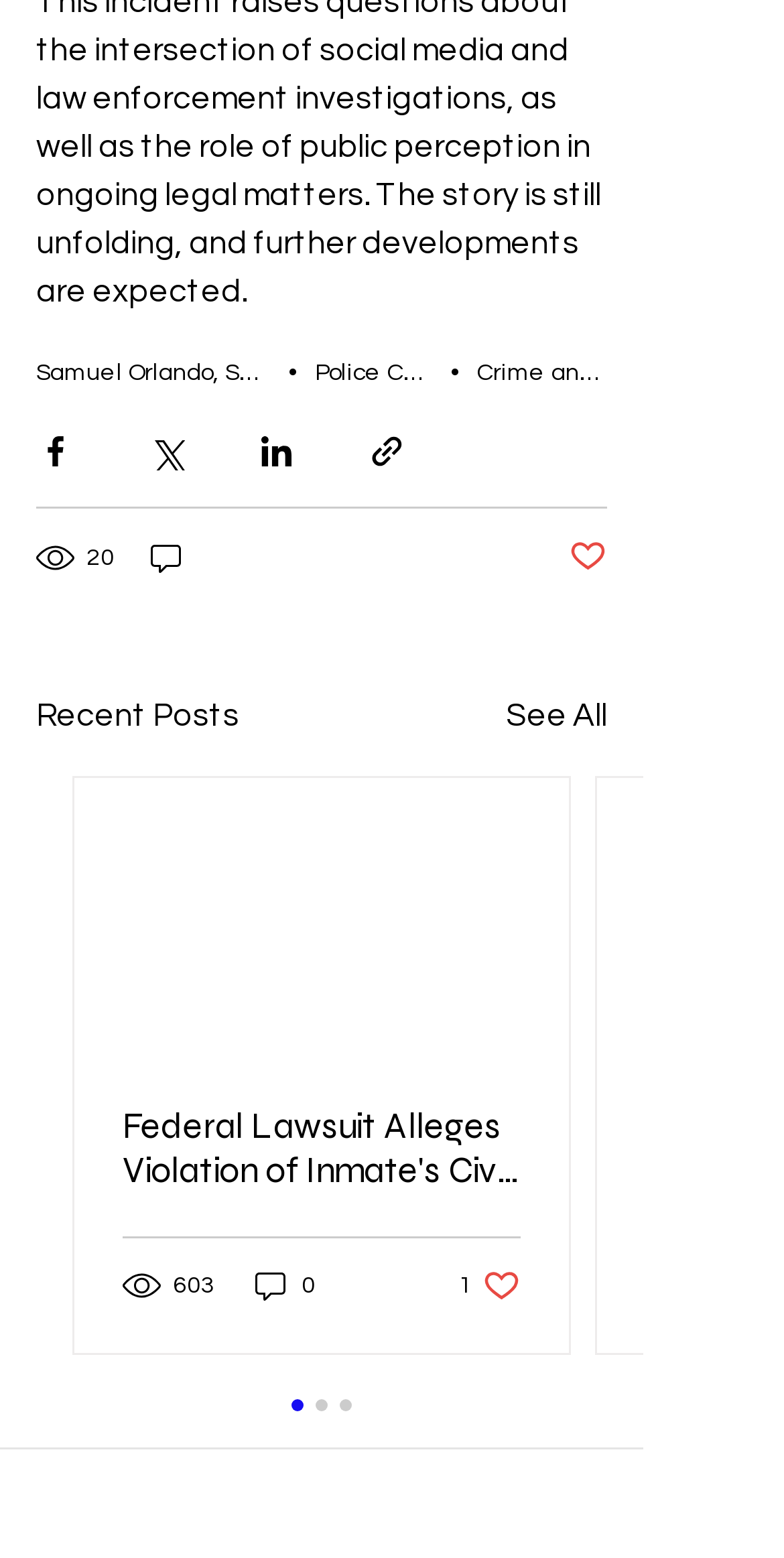Find and specify the bounding box coordinates that correspond to the clickable region for the instruction: "Share via Facebook".

[0.046, 0.277, 0.095, 0.301]